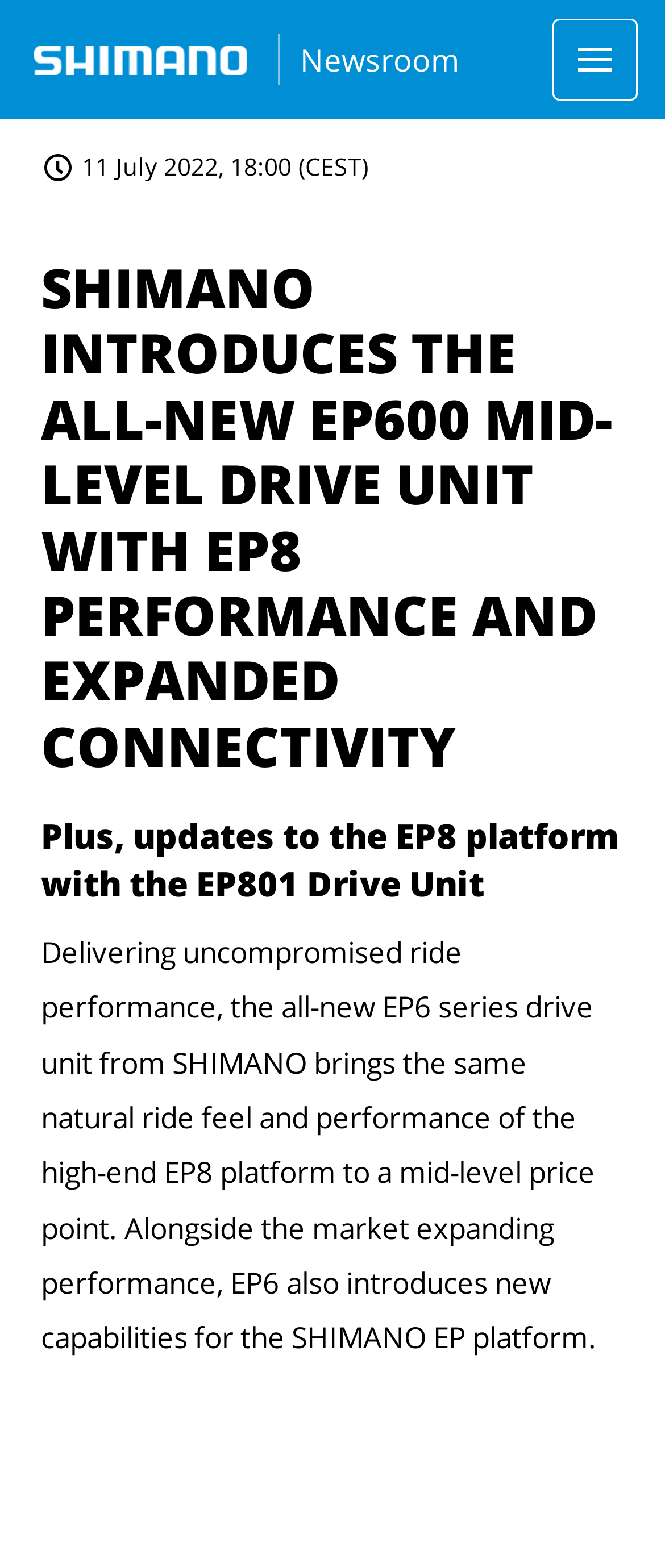Offer a meticulous description of the webpage's structure and content.

The webpage is about Shimano's announcement of the all-new EP6 series drive unit, which brings the same natural ride feel and performance of the high-end EP8 platform to a mid-level price point. 

At the top left of the page, there is a Shimano logo, which is an image linked to the Newsroom section. Next to the logo, there is a link to the Newsroom. On the top right, there is a time stamp indicating the publication date and time of the news article, which is July 11, 2022, 18:00 (CEST).

Below the time stamp, there are two headings. The main heading is "SHIMANO INTRODUCES THE ALL-NEW EP600 MID-LEVEL DRIVE UNIT WITH EP8 PERFORMANCE AND EXPANDED CONNECTIVITY", and the subheading is "Plus, updates to the EP8 platform with the EP801 Drive Unit". 

Following the headings, there is a paragraph of text that describes the EP6 series drive unit, stating that it delivers uncompromised ride performance and introduces new capabilities for the SHIMANO EP platform. 

On the bottom left of the page, there are three social media links, represented by icons. On the bottom right, there is a section to receive Shimano news by email. This section includes a heading, a text box to input an email address, and a dropdown menu to select topics for updates. There is also an option to select all news topics.